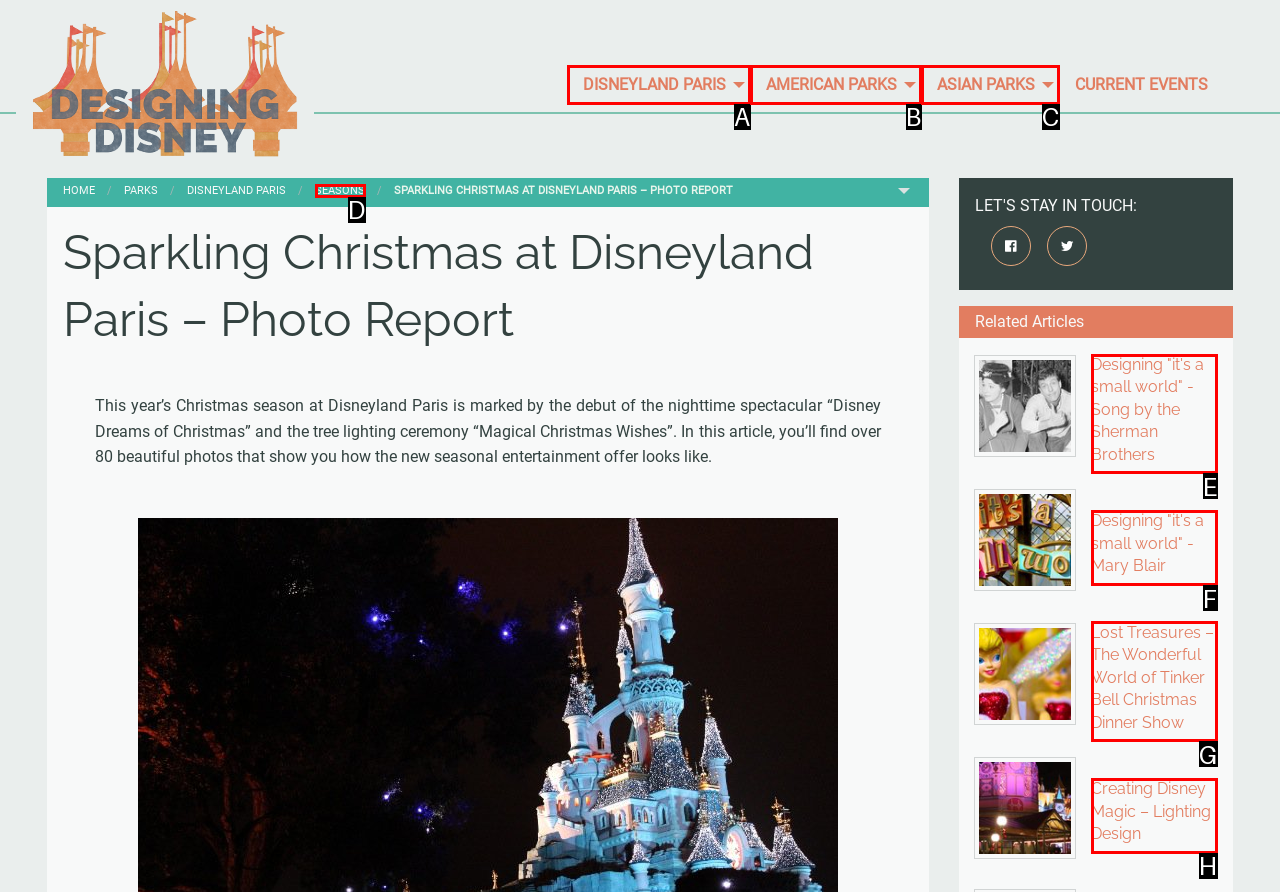Determine which HTML element best fits the description: American Parks
Answer directly with the letter of the matching option from the available choices.

B